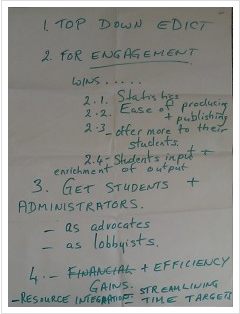What is the first suggested approach to initiate changes?
Please provide a comprehensive answer based on the contents of the image.

The first point on the list, numbered 1, suggests that a directive approach, referred to as a 'Top Down Edict', is necessary to initiate changes and improvements within the institution.